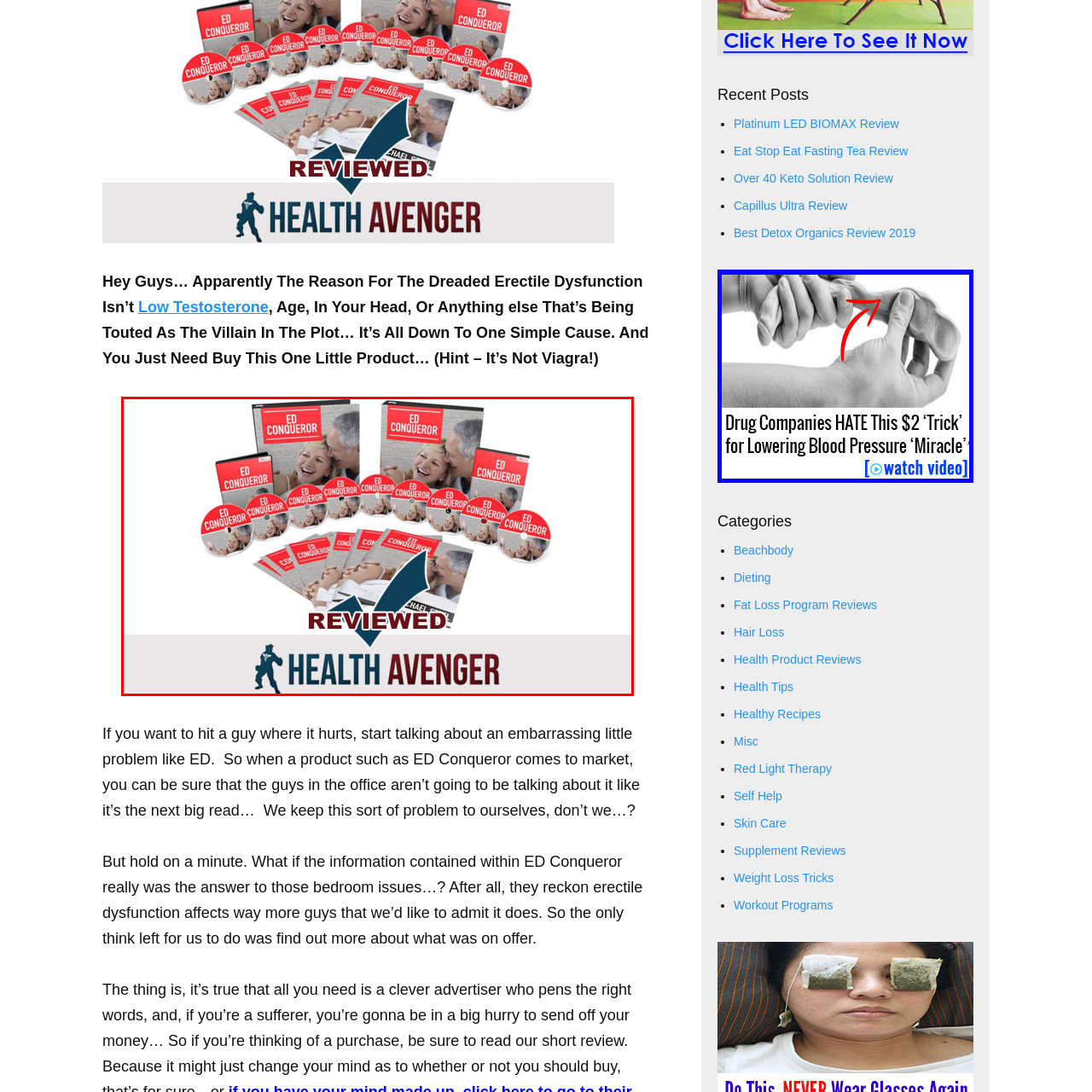Generate a comprehensive caption for the image section marked by the red box.

The image showcases a collection of materials related to the "ED Conqueror" program, aimed at addressing erectile dysfunction (ED). Prominently displayed are various booklets and DVDs, each labeled with "ED CONQUEROR," suggesting a comprehensive approach to tackling this health issue. A happy couple featured on the materials implies a positive connection to the program's potential benefits. The caption includes a "REVIEWED" tag, indicating that these materials have been evaluated, possibly by a health-related entity. Below the collection, the logo for "Health Avenger" suggests this organization is responsible for the review or promotion of the product. This image effectively communicates an informative and supportive message for those seeking solutions to ED.